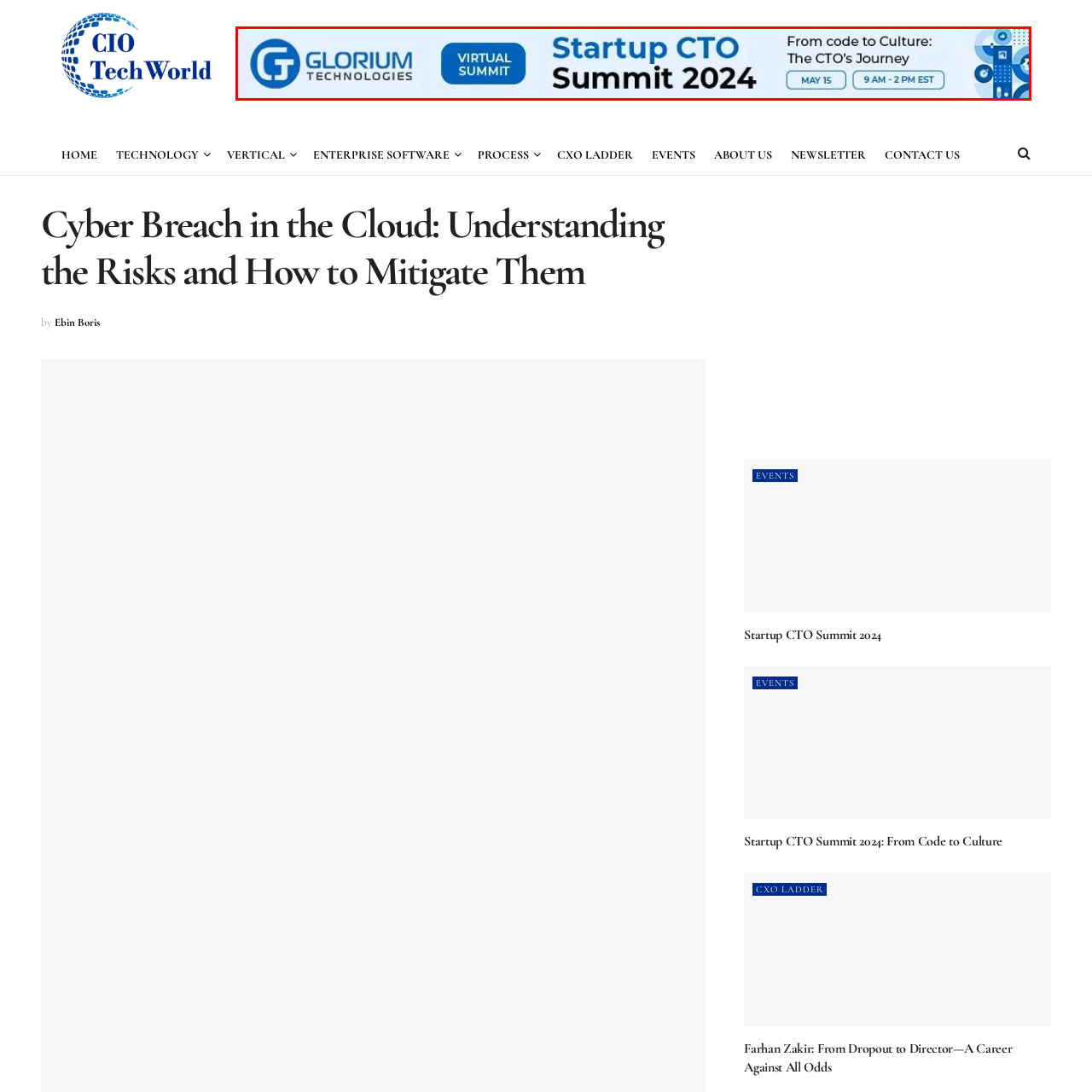Concentrate on the section within the teal border, What is the focus of the Startup CTO Summit 2024? 
Provide a single word or phrase as your answer.

CTO's role in bridging technical expertise and cultural leadership